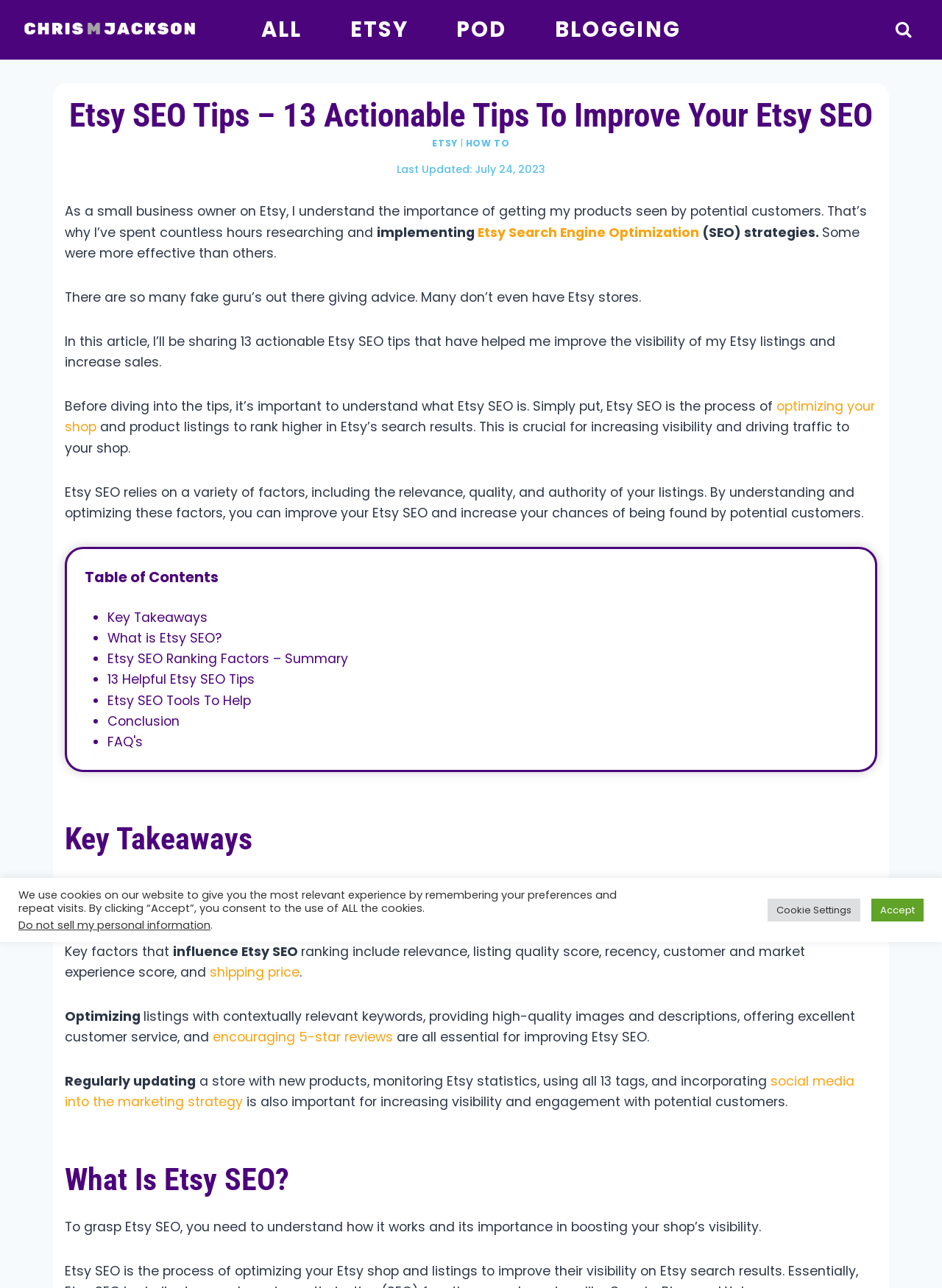Answer succinctly with a single word or phrase:
What is the purpose of Etsy SEO?

to increase visibility and drive traffic